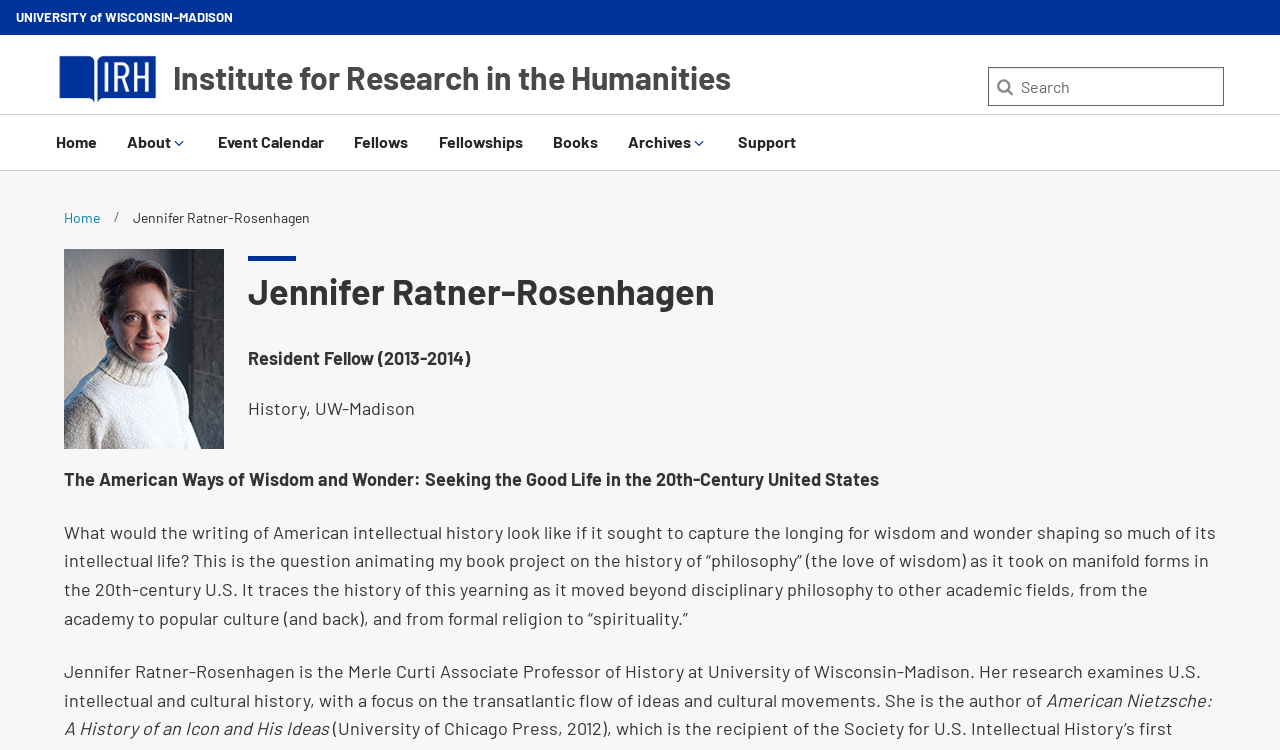Point out the bounding box coordinates of the section to click in order to follow this instruction: "Click the 'English' link".

None